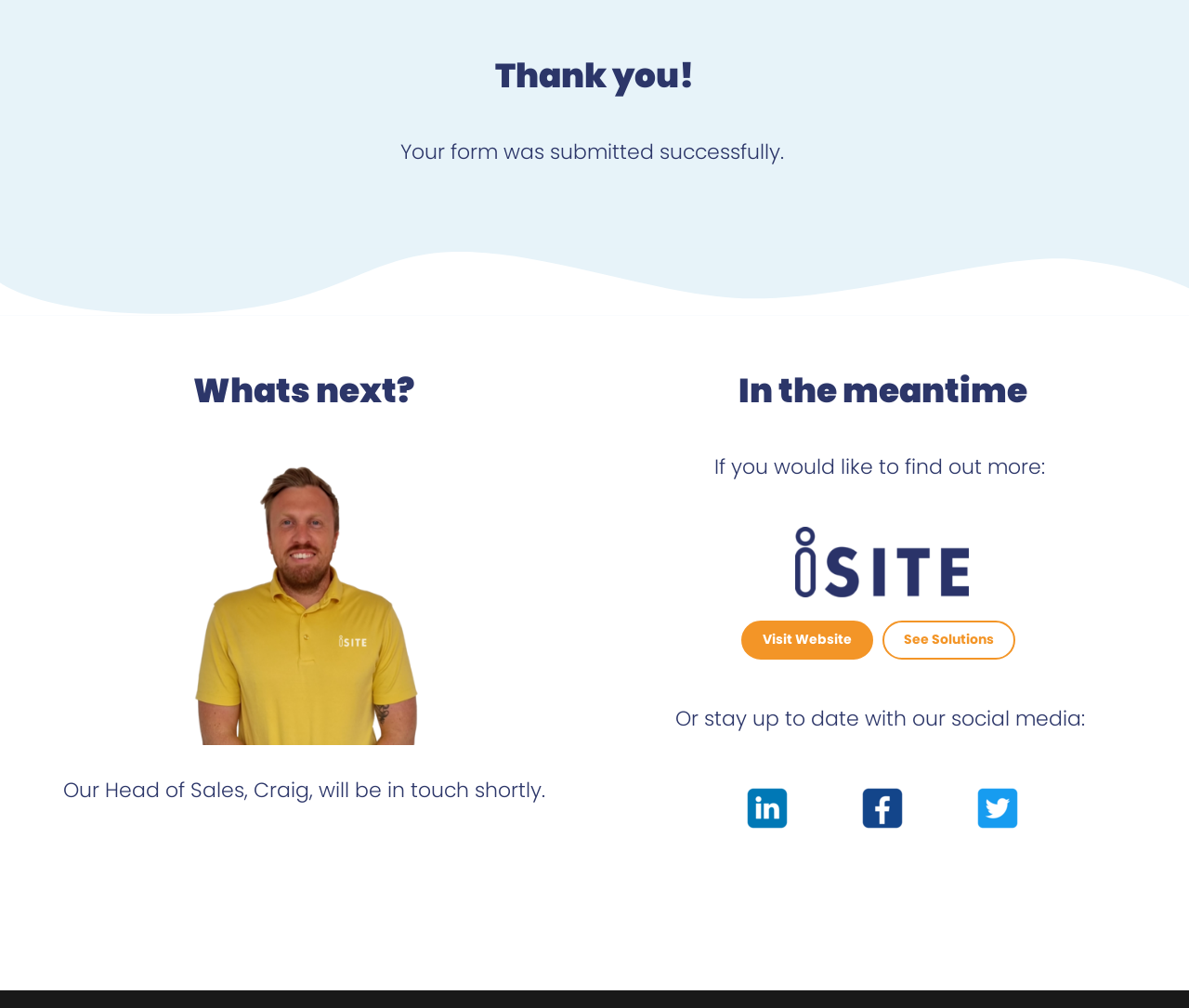What is the status of the form submission?
Based on the screenshot, answer the question with a single word or phrase.

Submitted successfully